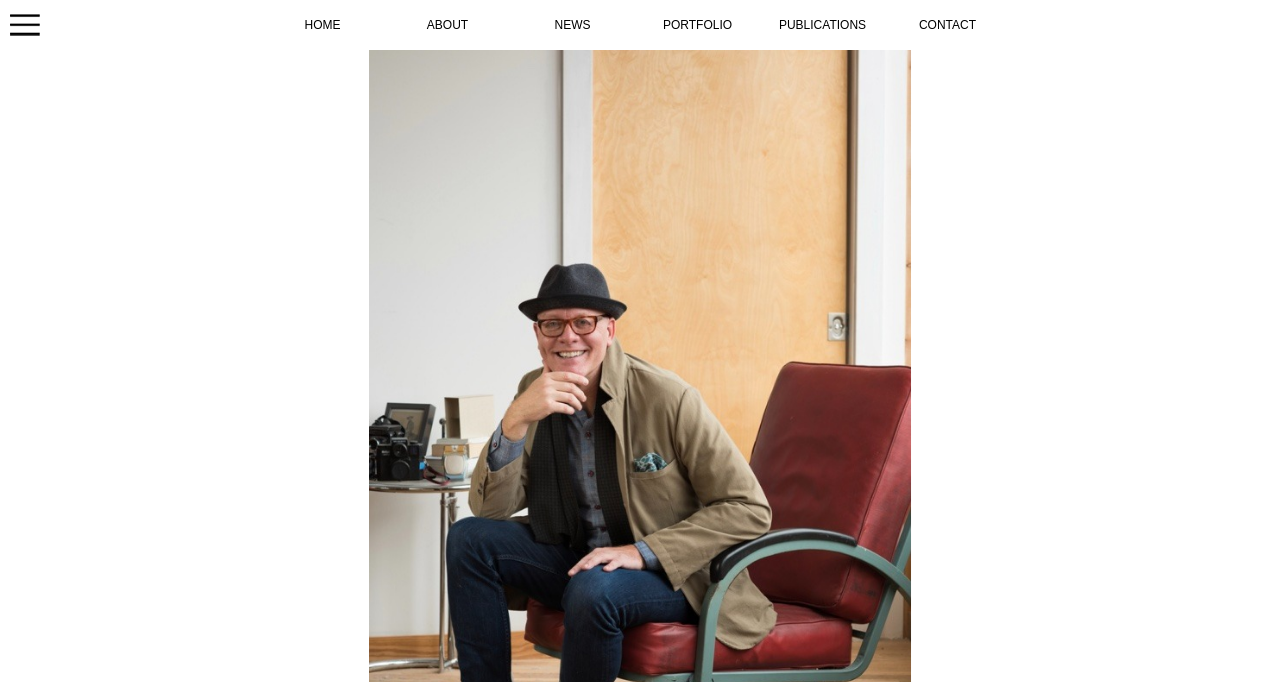What is the relative position of the image and the button?
From the screenshot, supply a one-word or short-phrase answer.

same